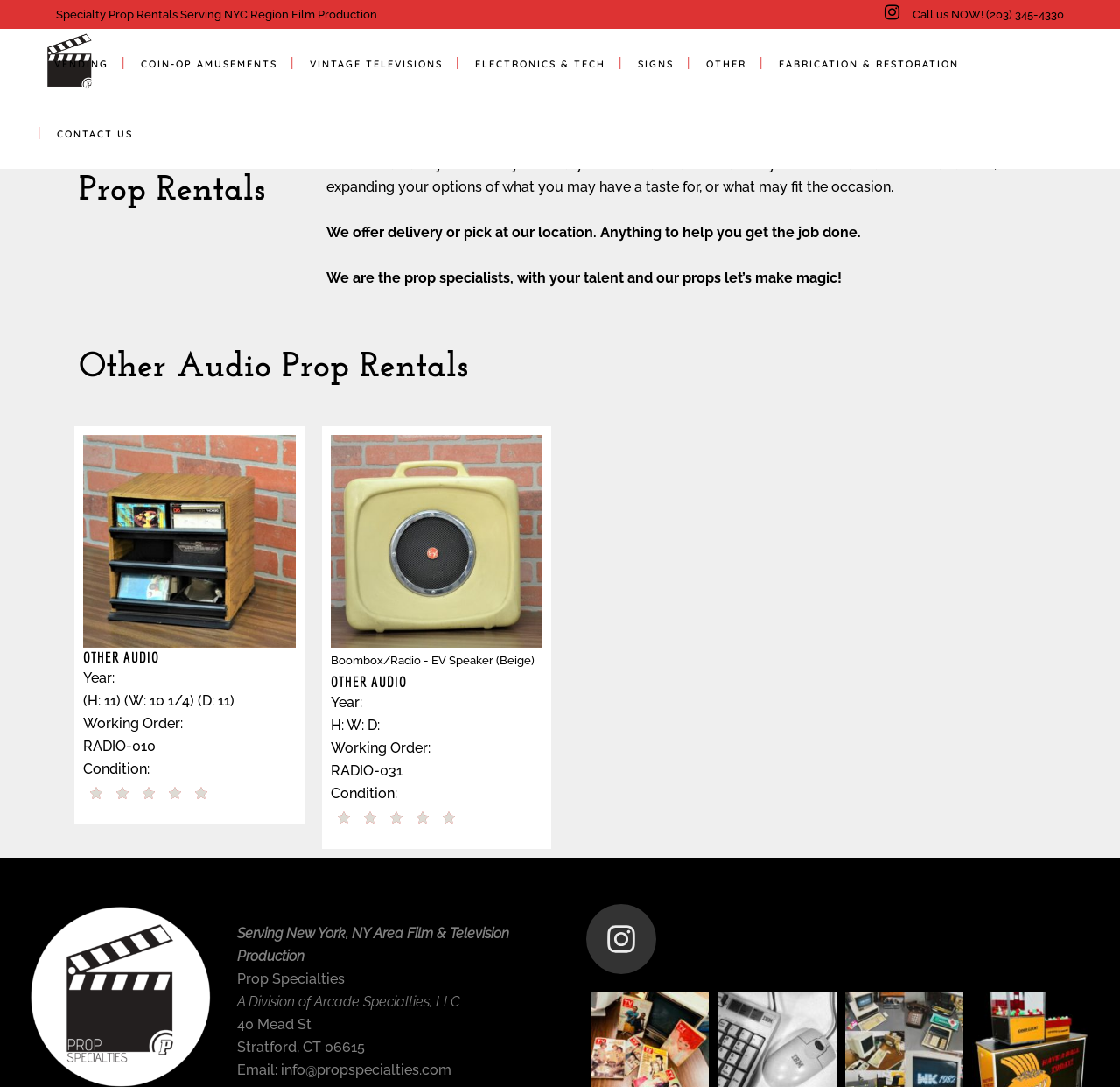Predict the bounding box coordinates of the UI element that matches this description: "Electronics & Tech". The coordinates should be in the format [left, top, right, bottom] with each value between 0 and 1.

[0.411, 0.027, 0.554, 0.091]